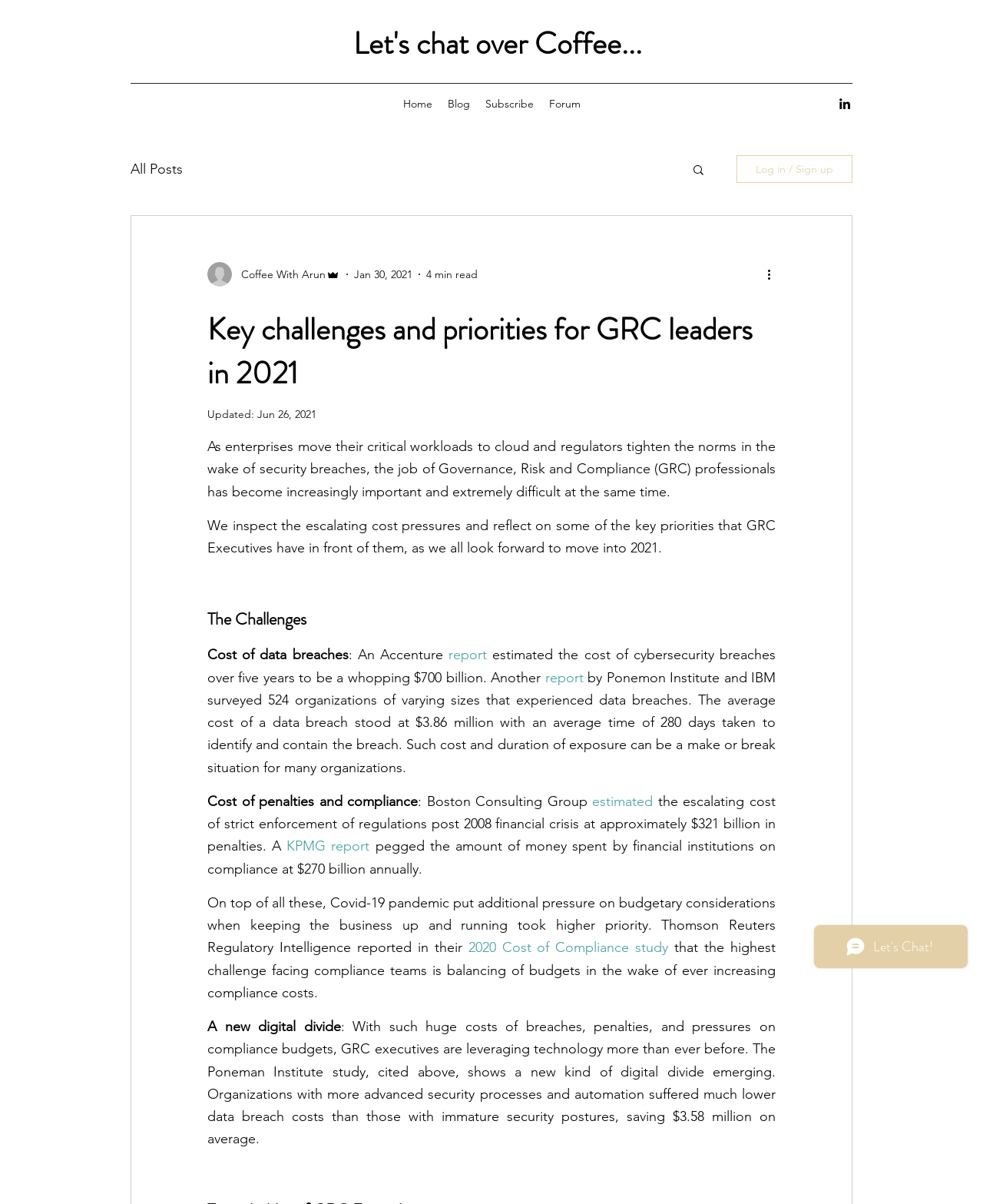Please determine the primary heading and provide its text.

Key challenges and priorities for GRC leaders in 2021